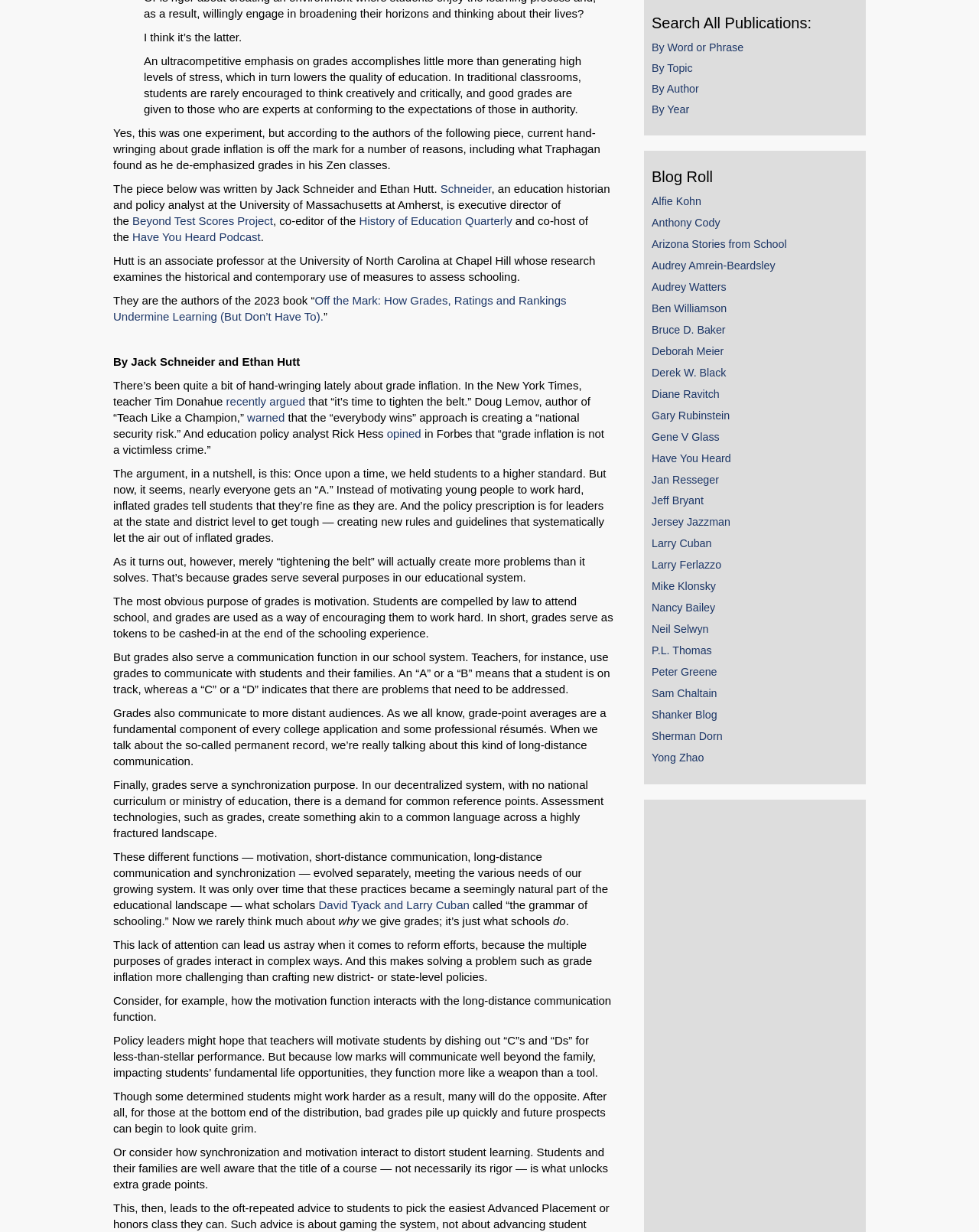Predict the bounding box of the UI element that fits this description: "Have You Heard Podcast".

[0.135, 0.187, 0.266, 0.198]